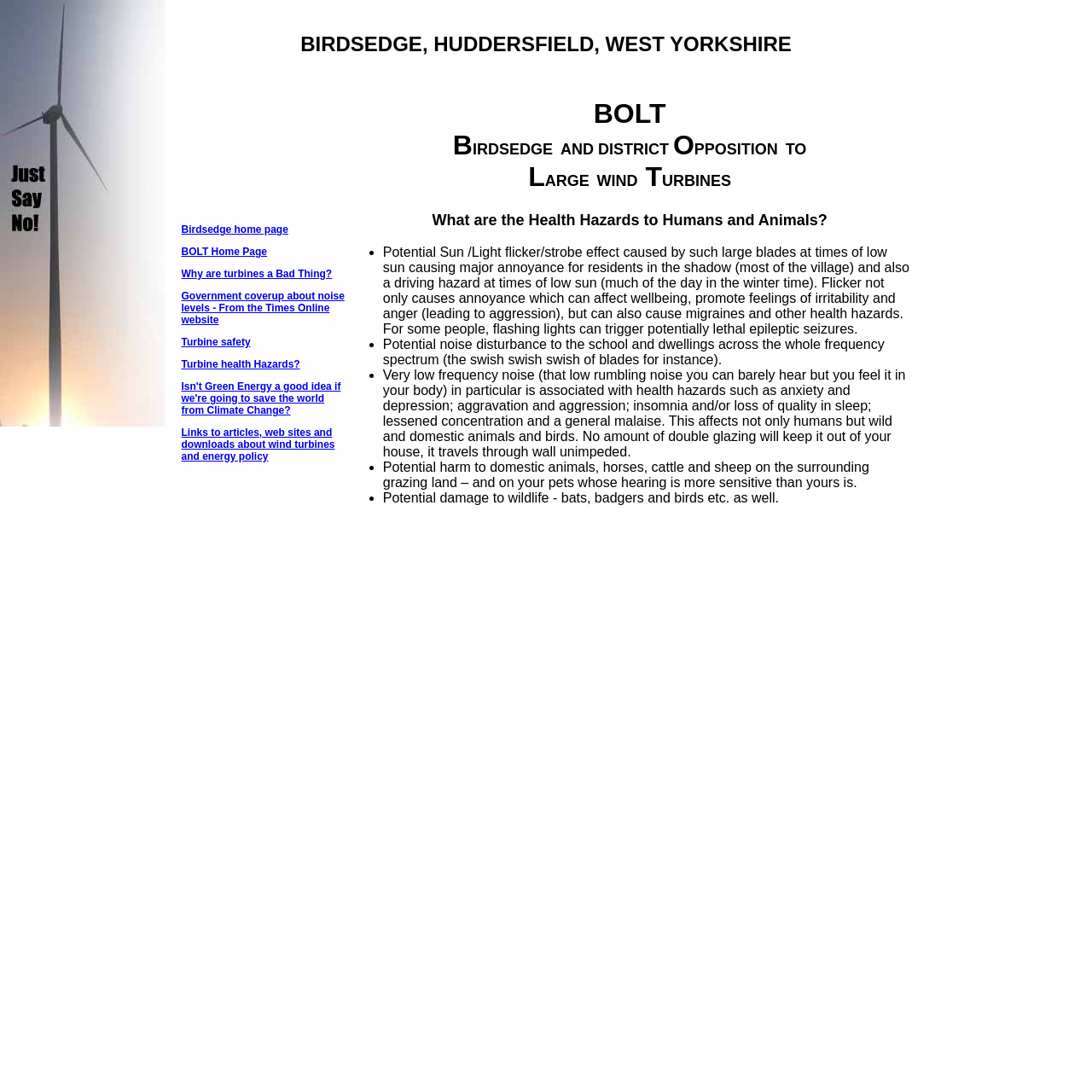Use a single word or phrase to answer the following:
What is the effect of flicker on some people?

Epileptic seizures